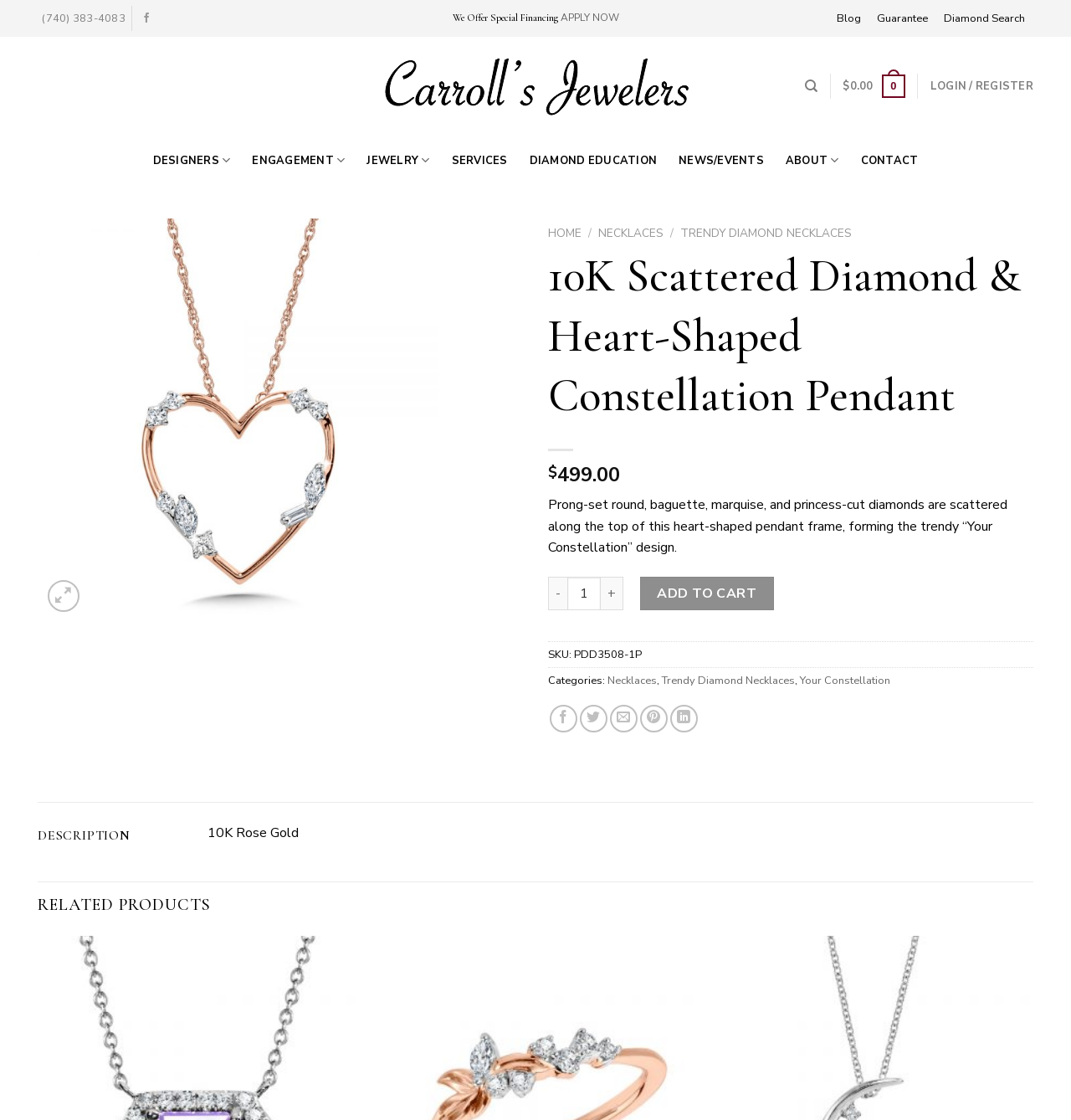Provide a short answer using a single word or phrase for the following question: 
What is the design of the pendant?

Heart-Shaped Constellation